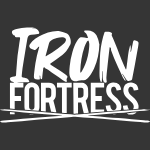Explain in detail what you see in the image.

The image features the logo of "Iron Fortress Metal Roofing," prominently displayed in a bold, stylized font. The lettering combines a strong, industrial aesthetic with a modern touch, emphasizing the name "Iron Fortress" with striking white text against a dark background. This design reflects the company's commitment to durable and reliable roofing solutions. Iron Fortress Metal Roofing specializes in a wide range of roofing services, including installation, repair, and restoration, catering to both residential and commercial needs. The logo serves as a powerful visual representation of their brand, embodying strength and quality in the roofing industry.